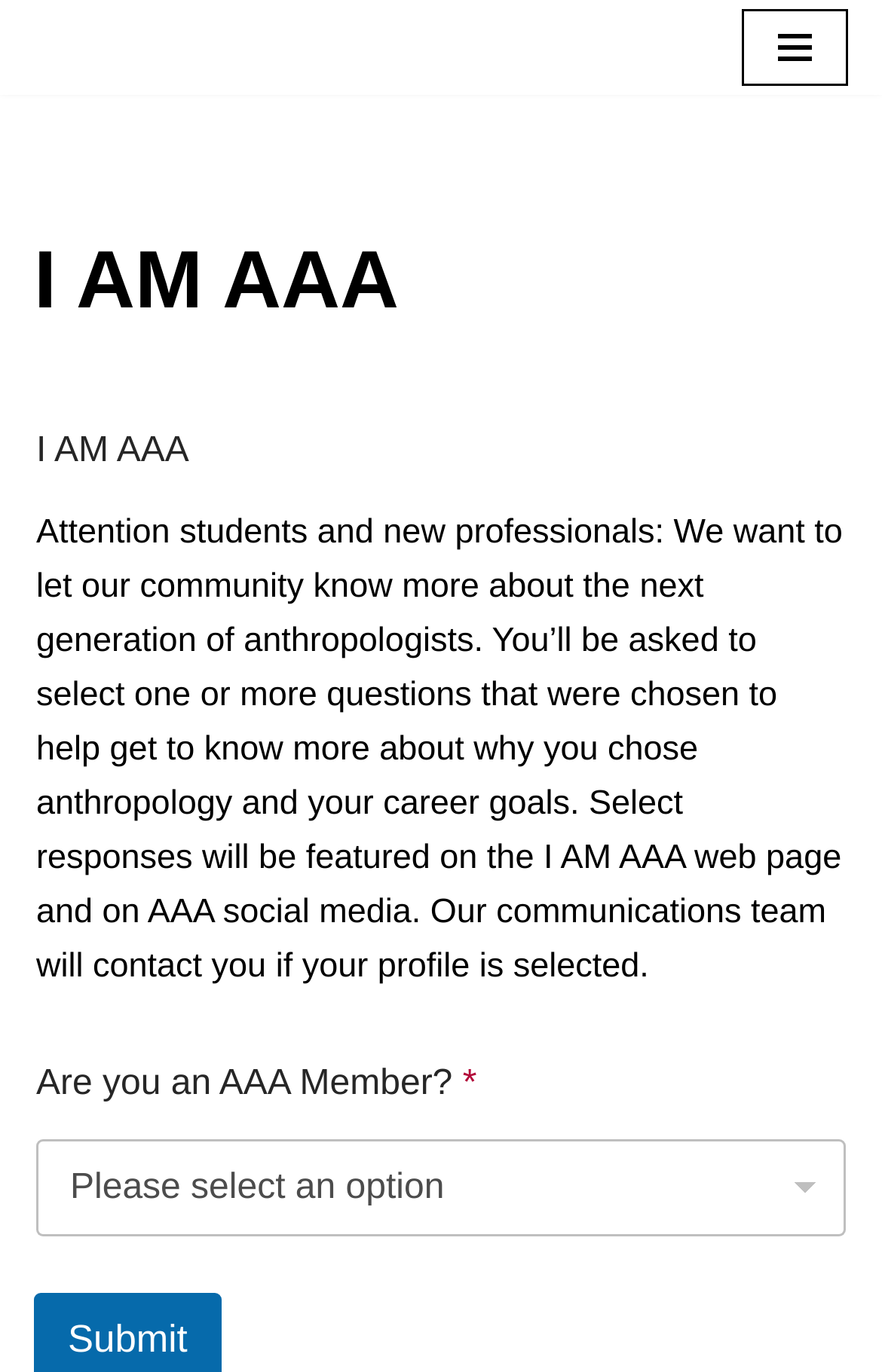Based on the provided description, "Navigation Menu", find the bounding box of the corresponding UI element in the screenshot.

[0.841, 0.007, 0.962, 0.063]